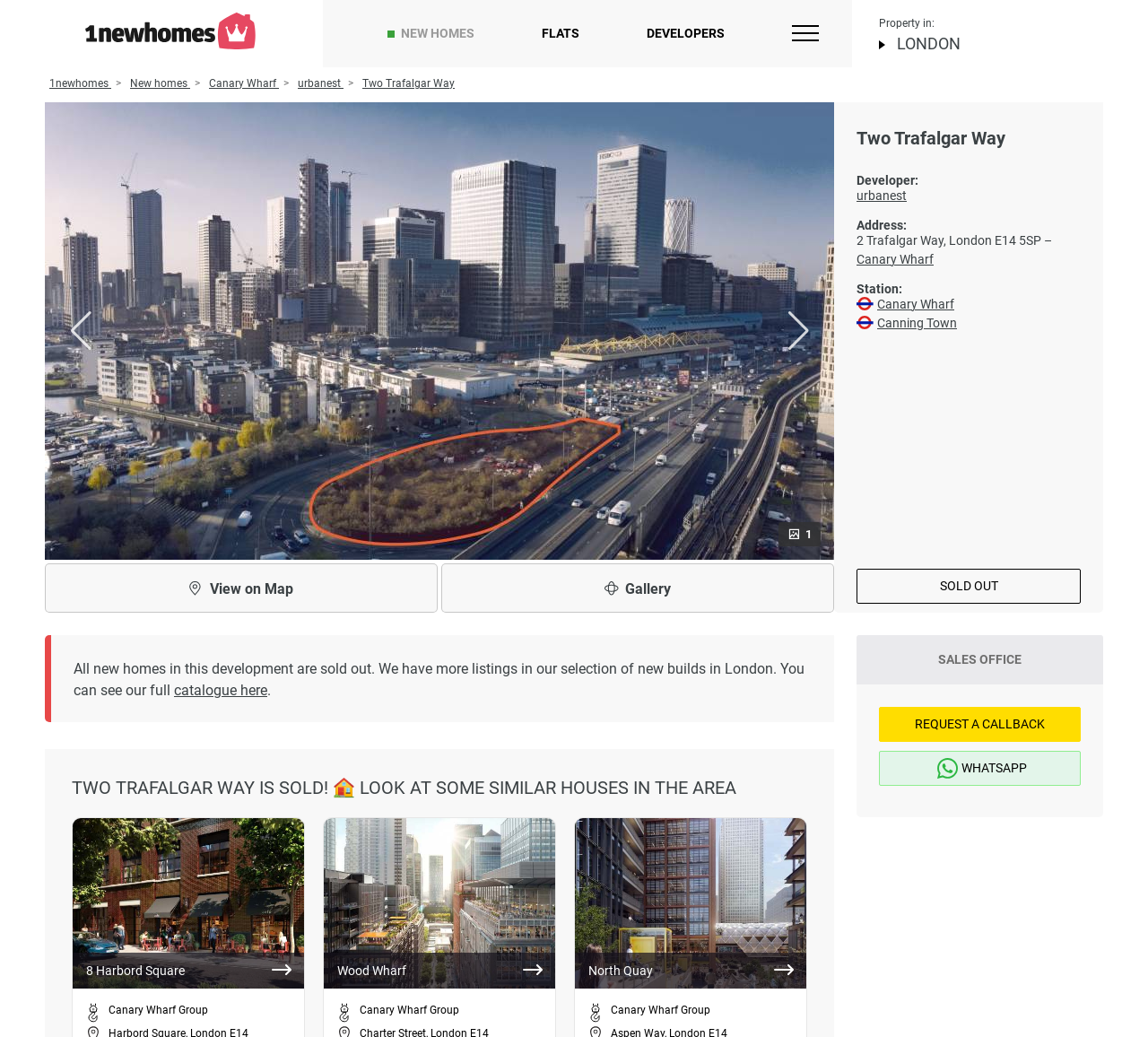Please use the details from the image to answer the following question comprehensively:
What is the nearest station to the property?

The webpage provides information about the nearest station to the property, which is 'Canary Wharf'. This information is provided under the 'Station' section, which is a static text element on the webpage.